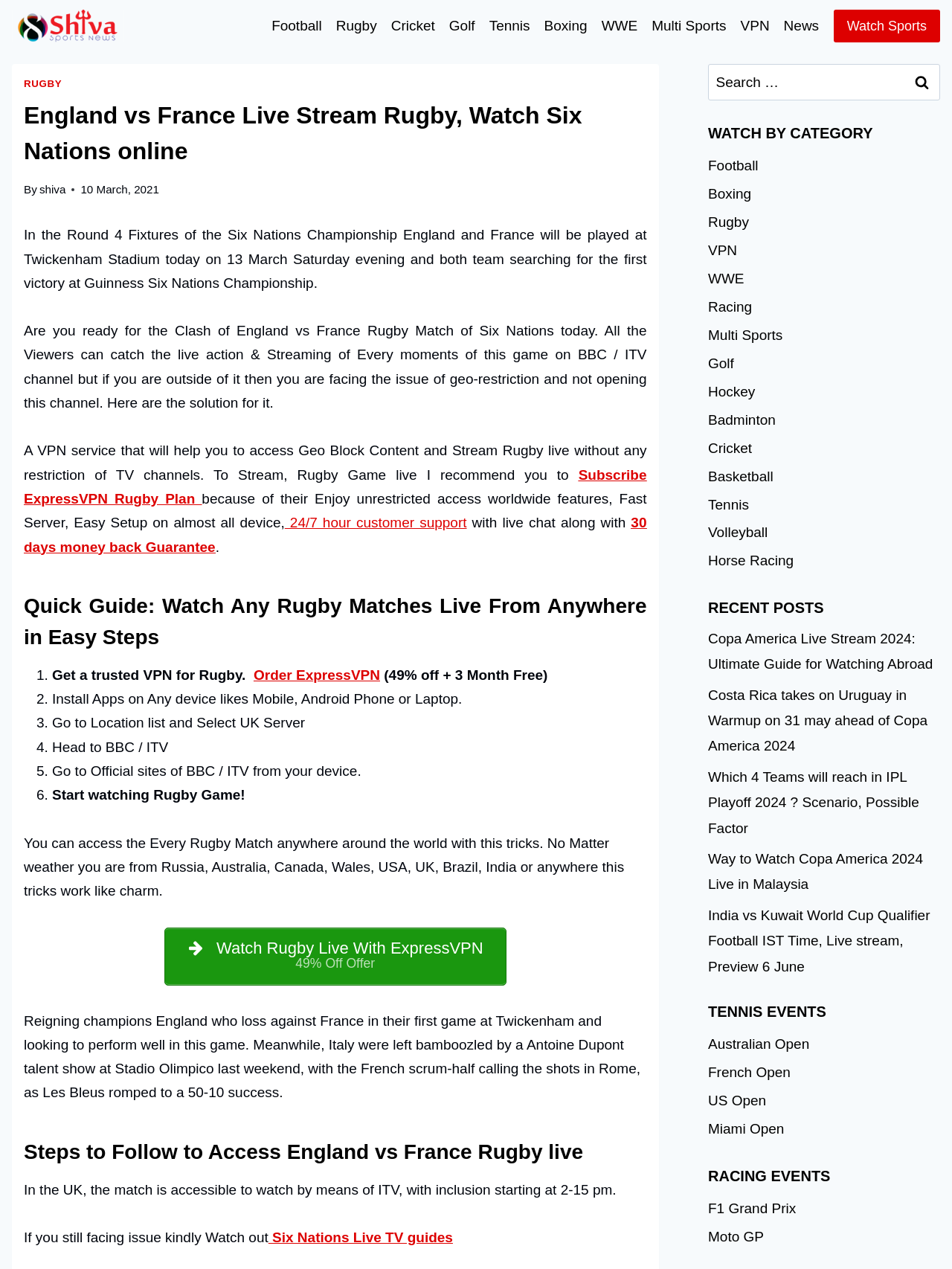Identify the bounding box coordinates of the region that should be clicked to execute the following instruction: "Watch Rugby Live With ExpressVPN 49% Off Offer".

[0.173, 0.731, 0.532, 0.776]